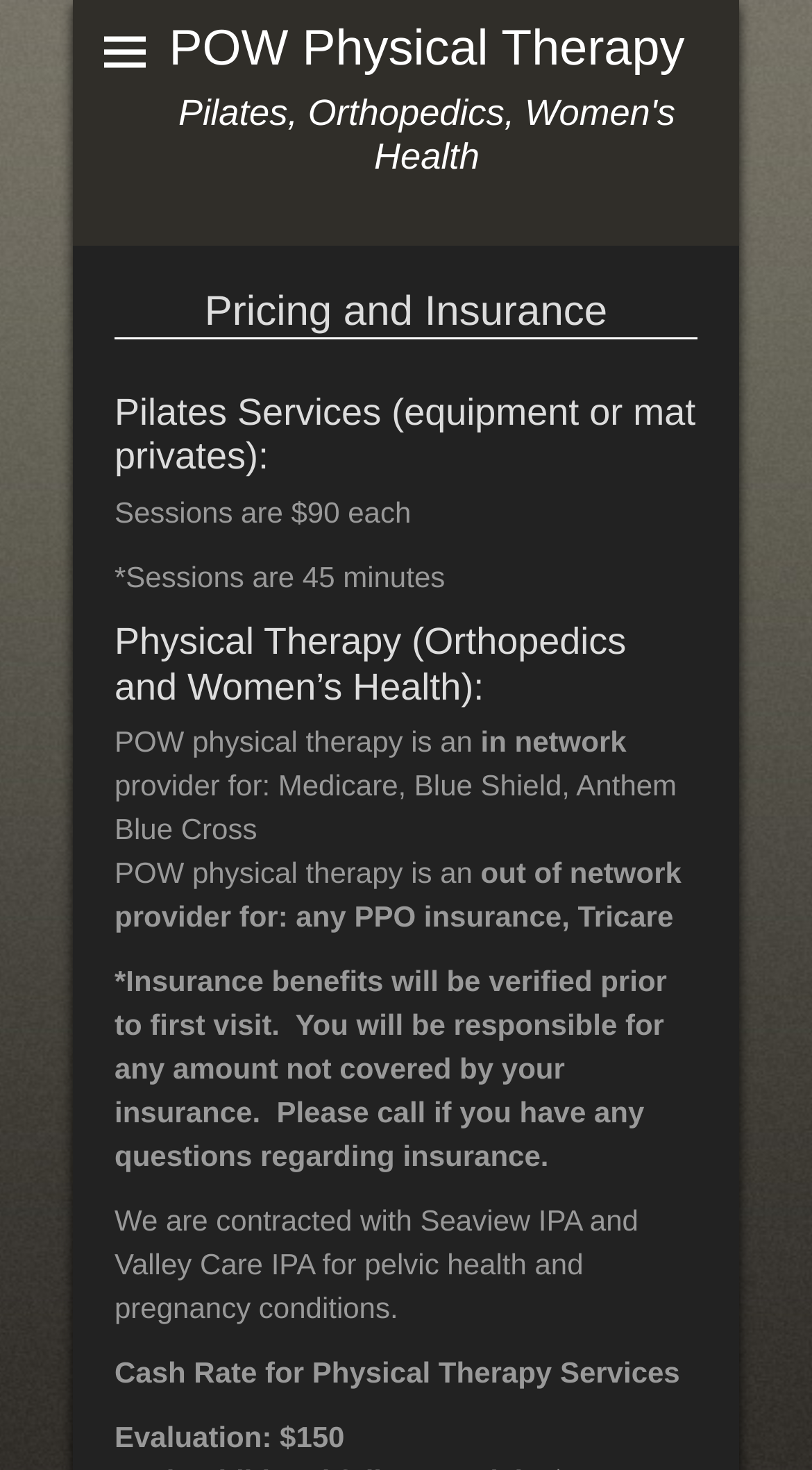What is the duration of a session?
Please answer the question with as much detail as possible using the screenshot.

The webpage mentions that '*Sessions are 45 minutes' under the 'Pilates Services (equipment or mat privates):' section.